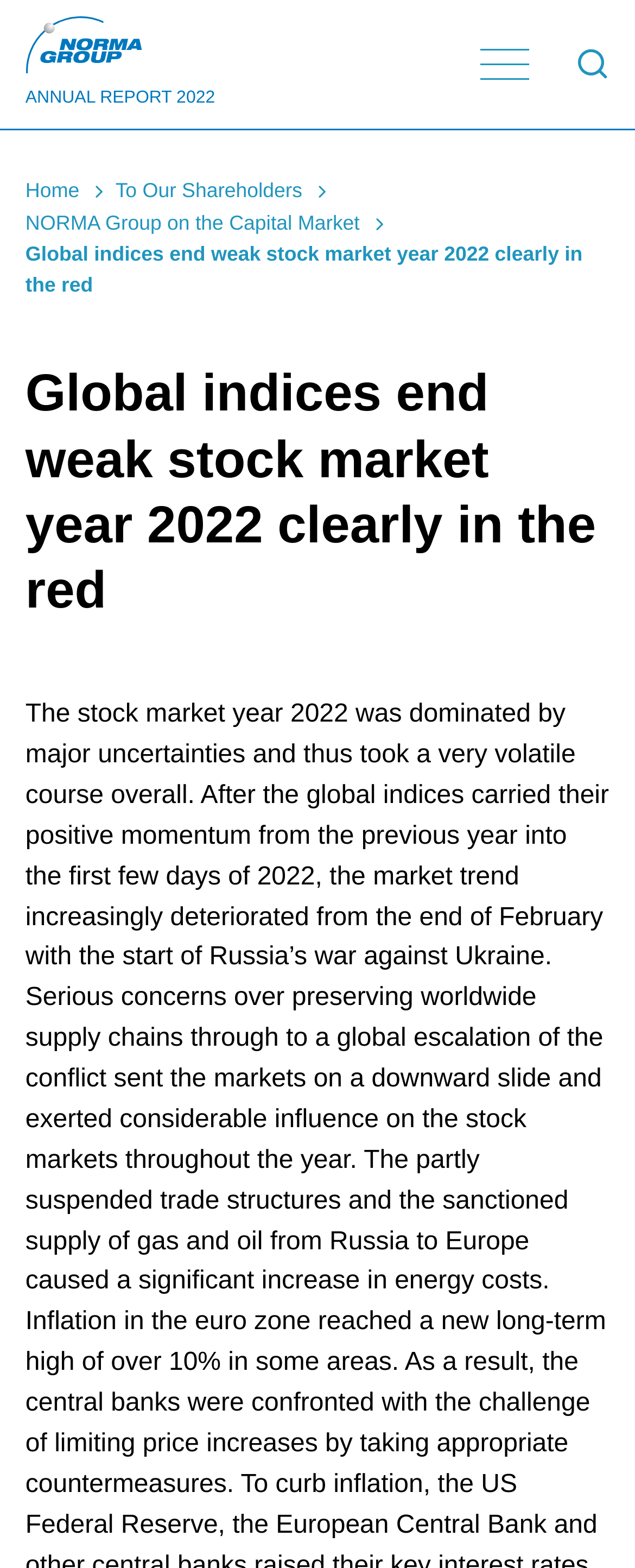Respond to the question below with a single word or phrase:
What is the first link on the webpage?

ANNUAL REPORT 2022